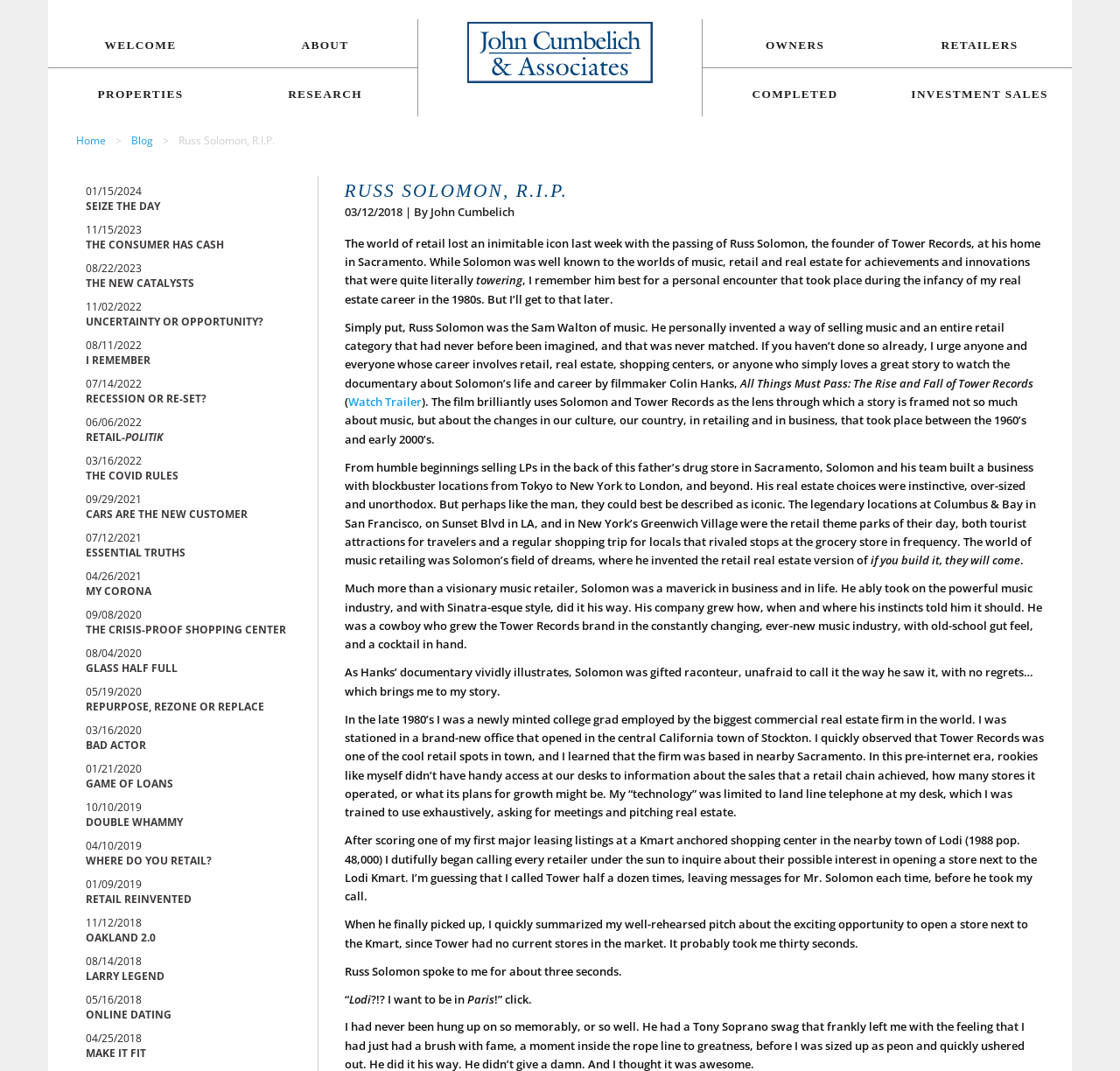Pinpoint the bounding box coordinates for the area that should be clicked to perform the following instruction: "Click on the 'Watch Trailer' link".

[0.311, 0.368, 0.376, 0.382]